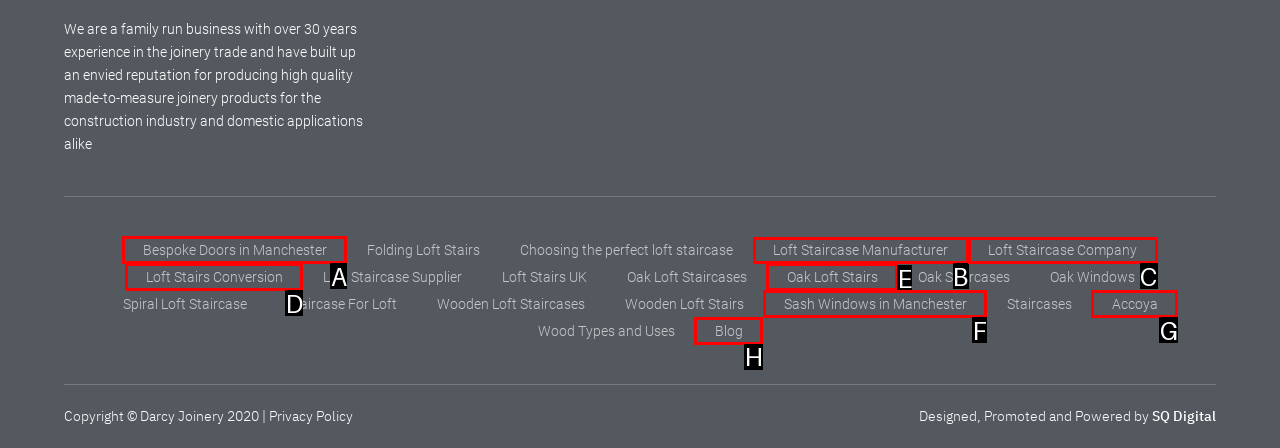Identify the correct letter of the UI element to click for this task: Click on Bespoke Doors in Manchester
Respond with the letter from the listed options.

A